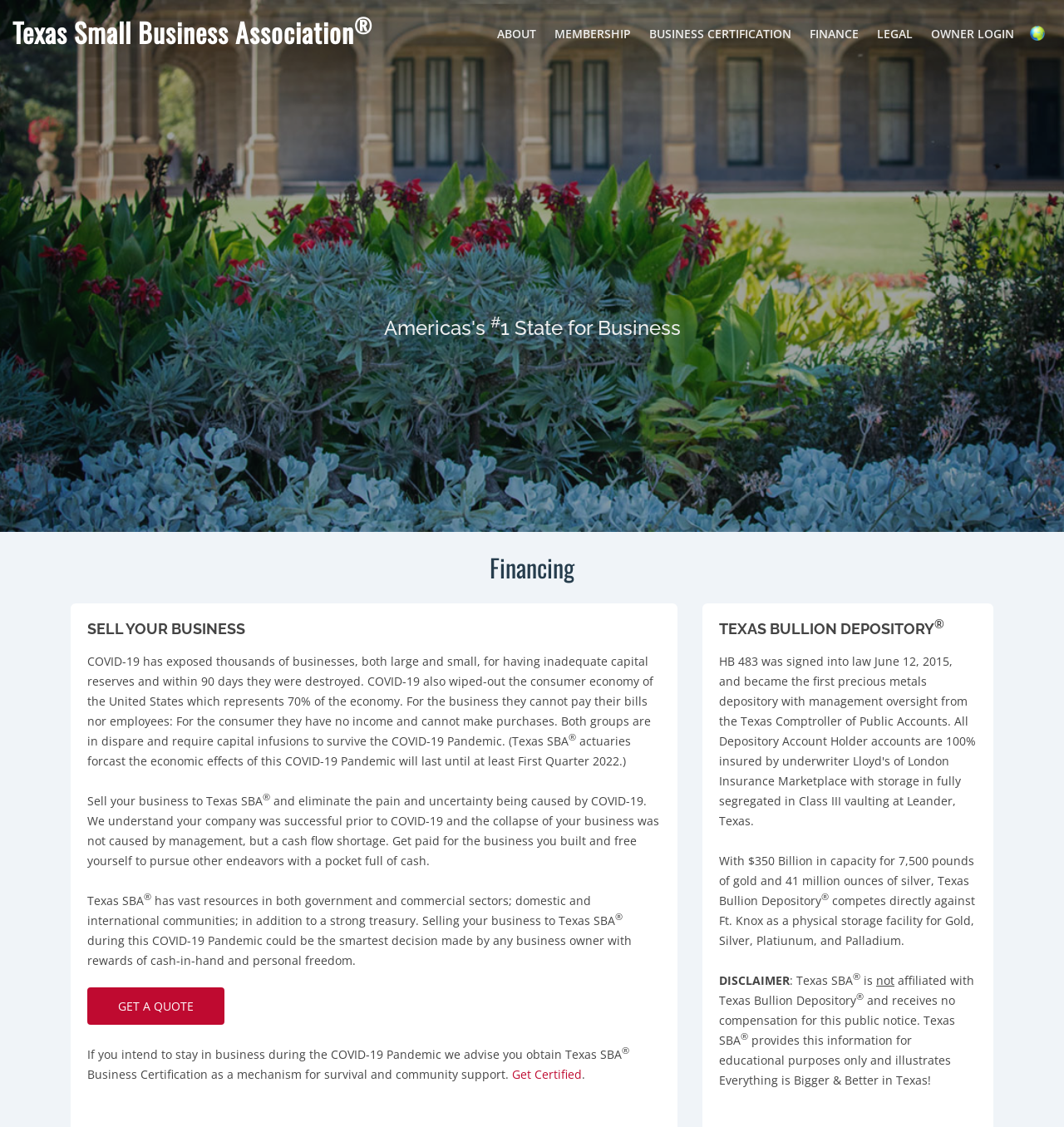Please find the bounding box coordinates of the element that must be clicked to perform the given instruction: "Click on GET A QUOTE". The coordinates should be four float numbers from 0 to 1, i.e., [left, top, right, bottom].

[0.082, 0.876, 0.211, 0.909]